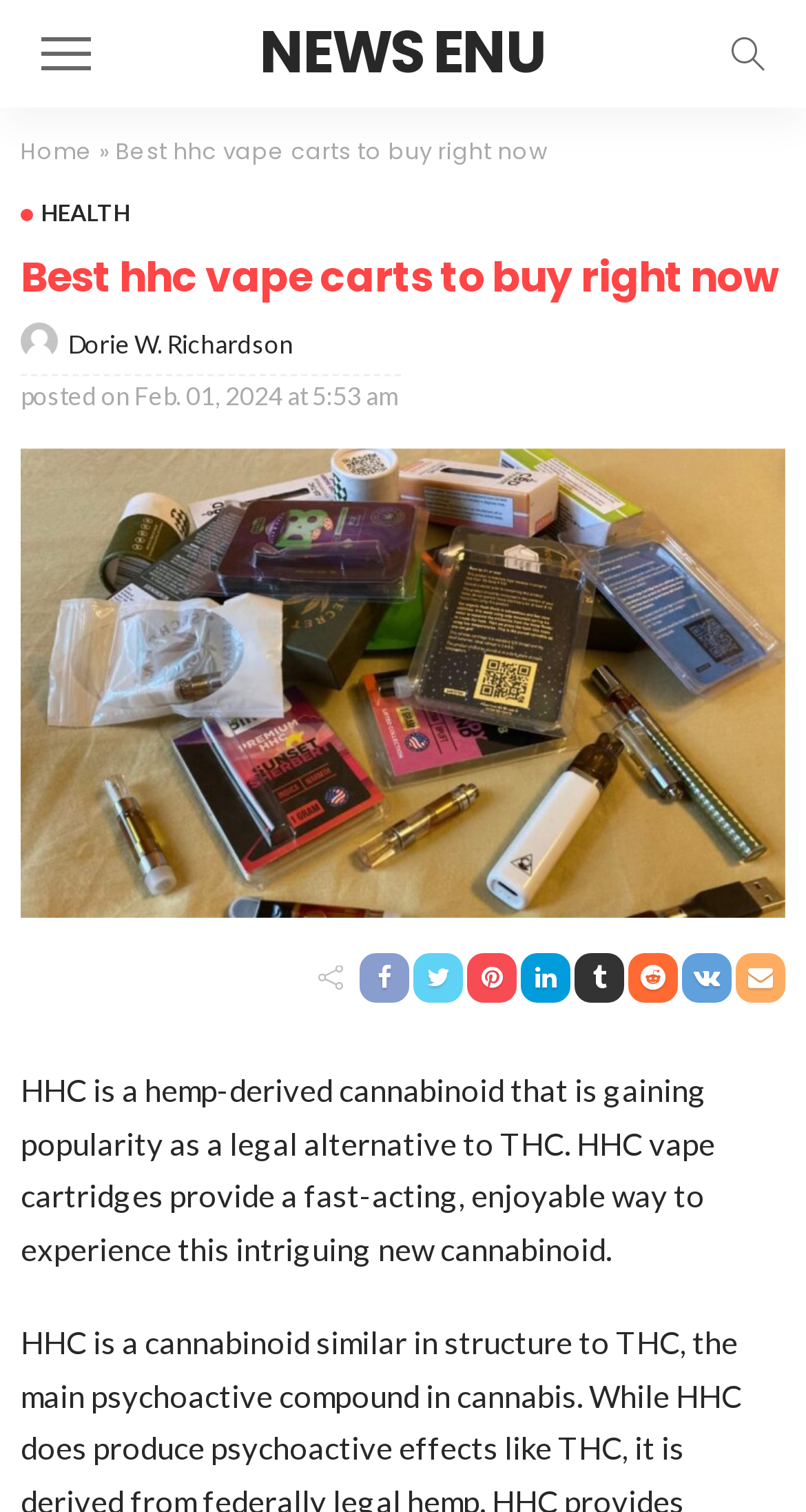Identify the main heading from the webpage and provide its text content.

Best hhc vape carts to buy right now 